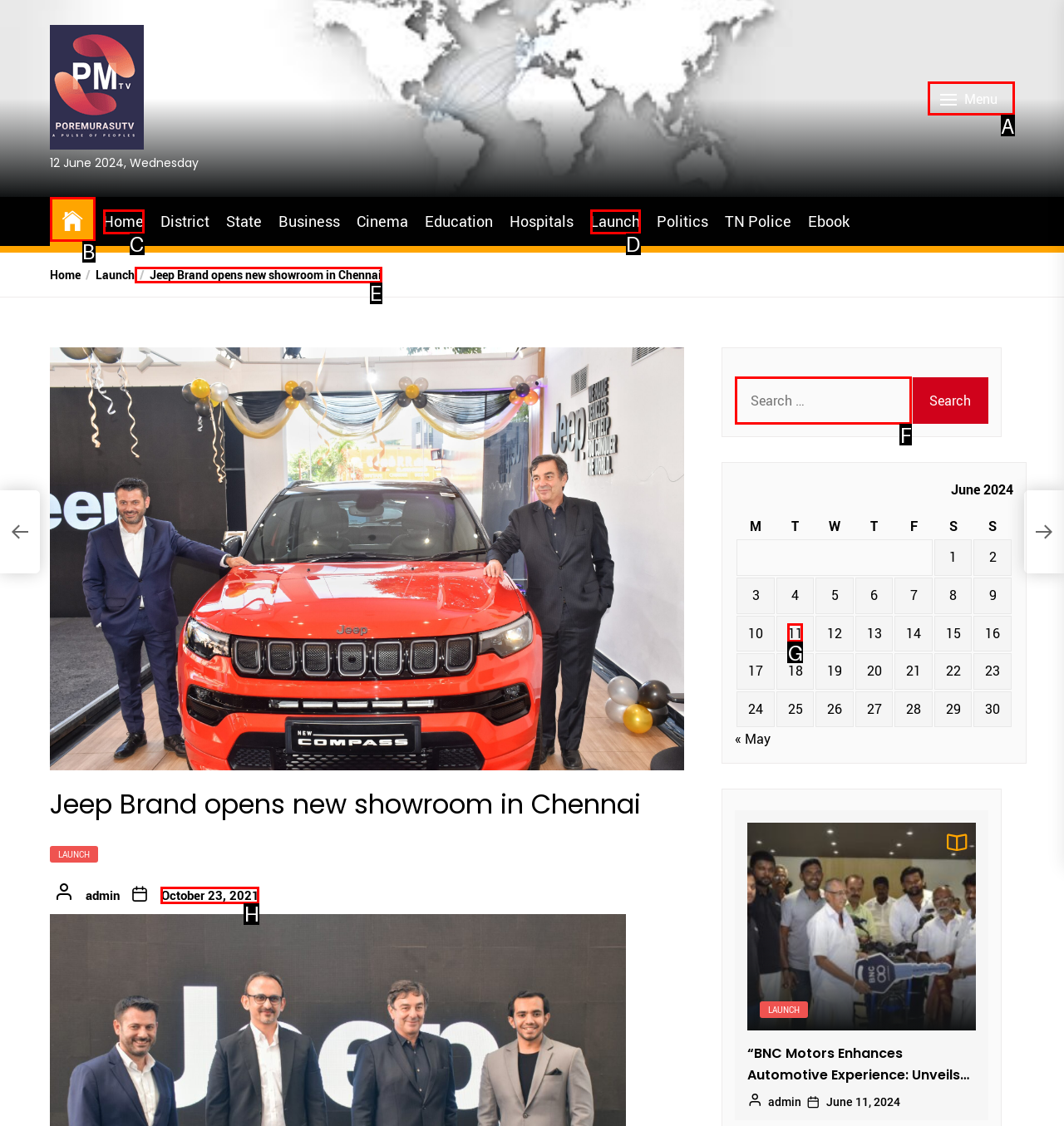Which HTML element should be clicked to perform the following task: Search for something
Reply with the letter of the appropriate option.

F